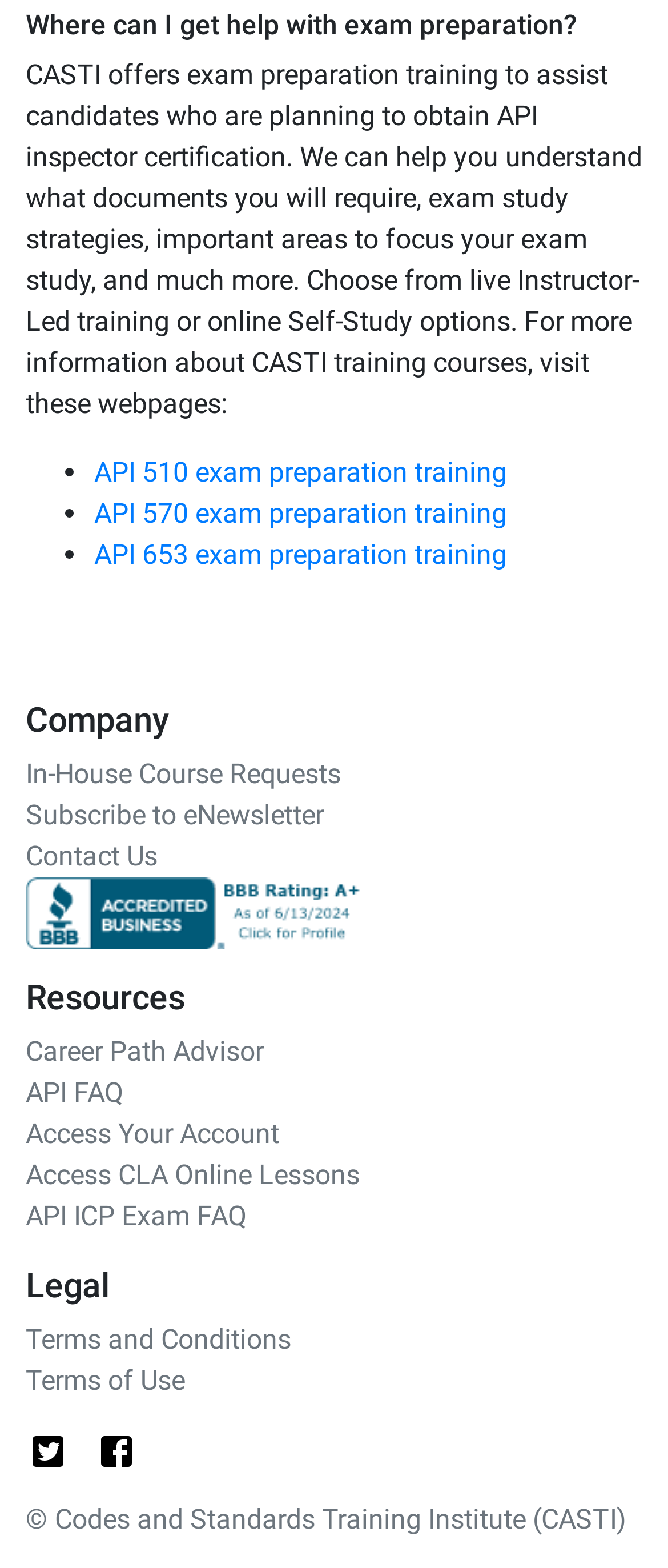Specify the bounding box coordinates of the area to click in order to execute this command: 'Get help with API 510 exam preparation'. The coordinates should consist of four float numbers ranging from 0 to 1, and should be formatted as [left, top, right, bottom].

[0.141, 0.291, 0.759, 0.311]